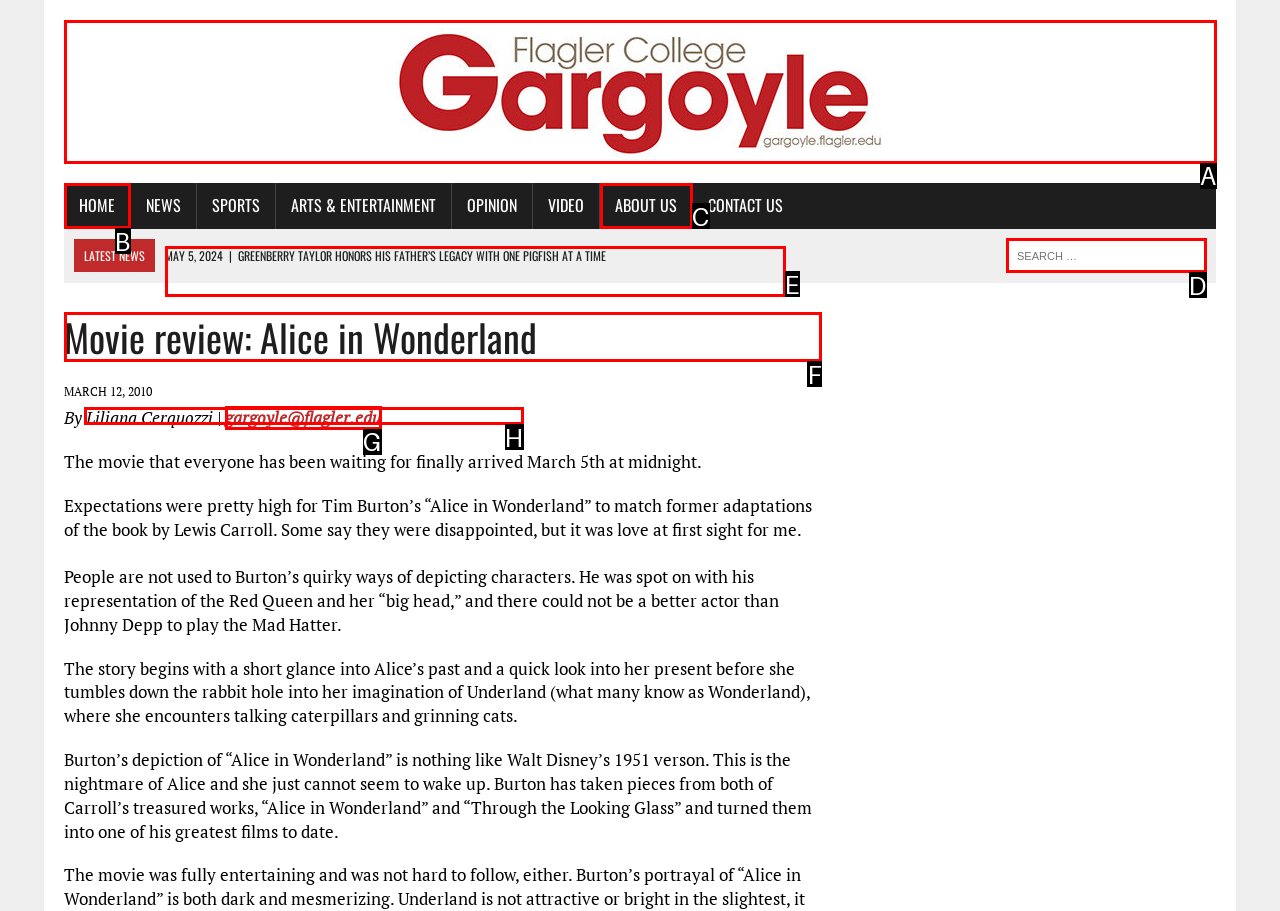Identify the appropriate lettered option to execute the following task: Read the article about Alice in Wonderland
Respond with the letter of the selected choice.

F